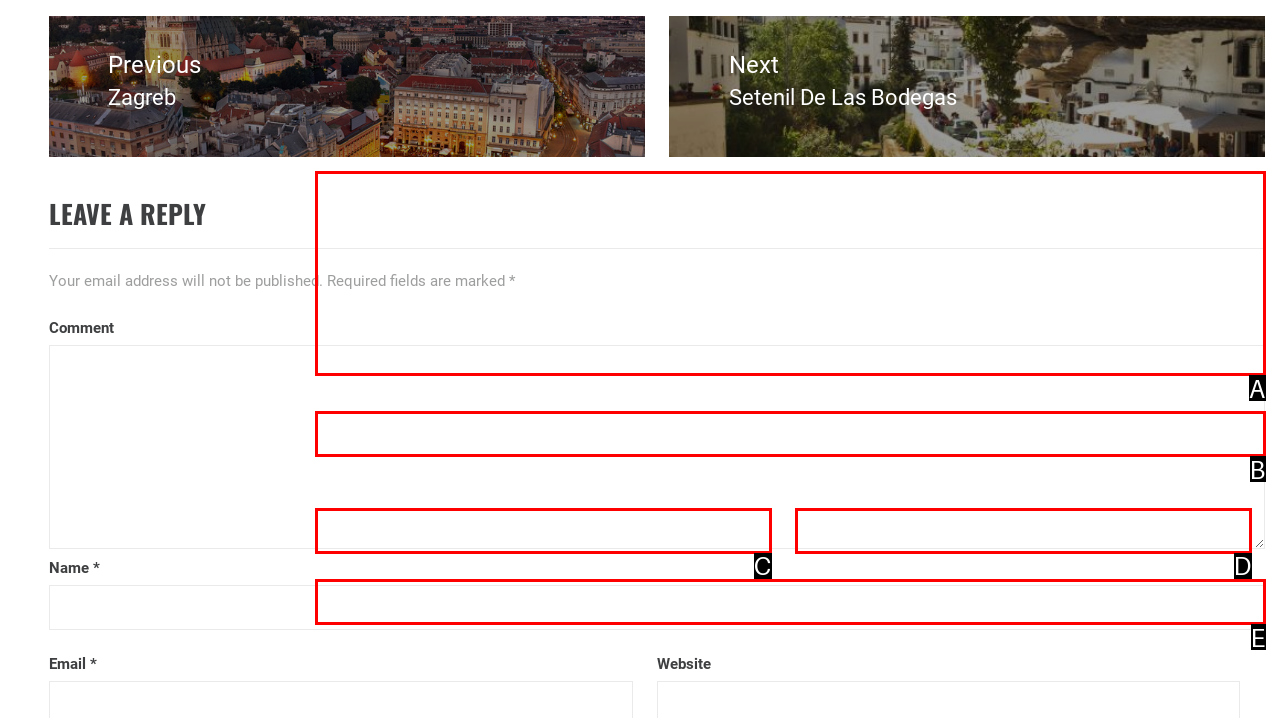Identify the option that corresponds to the description: parent_node: Name * name="author" 
Provide the letter of the matching option from the available choices directly.

B